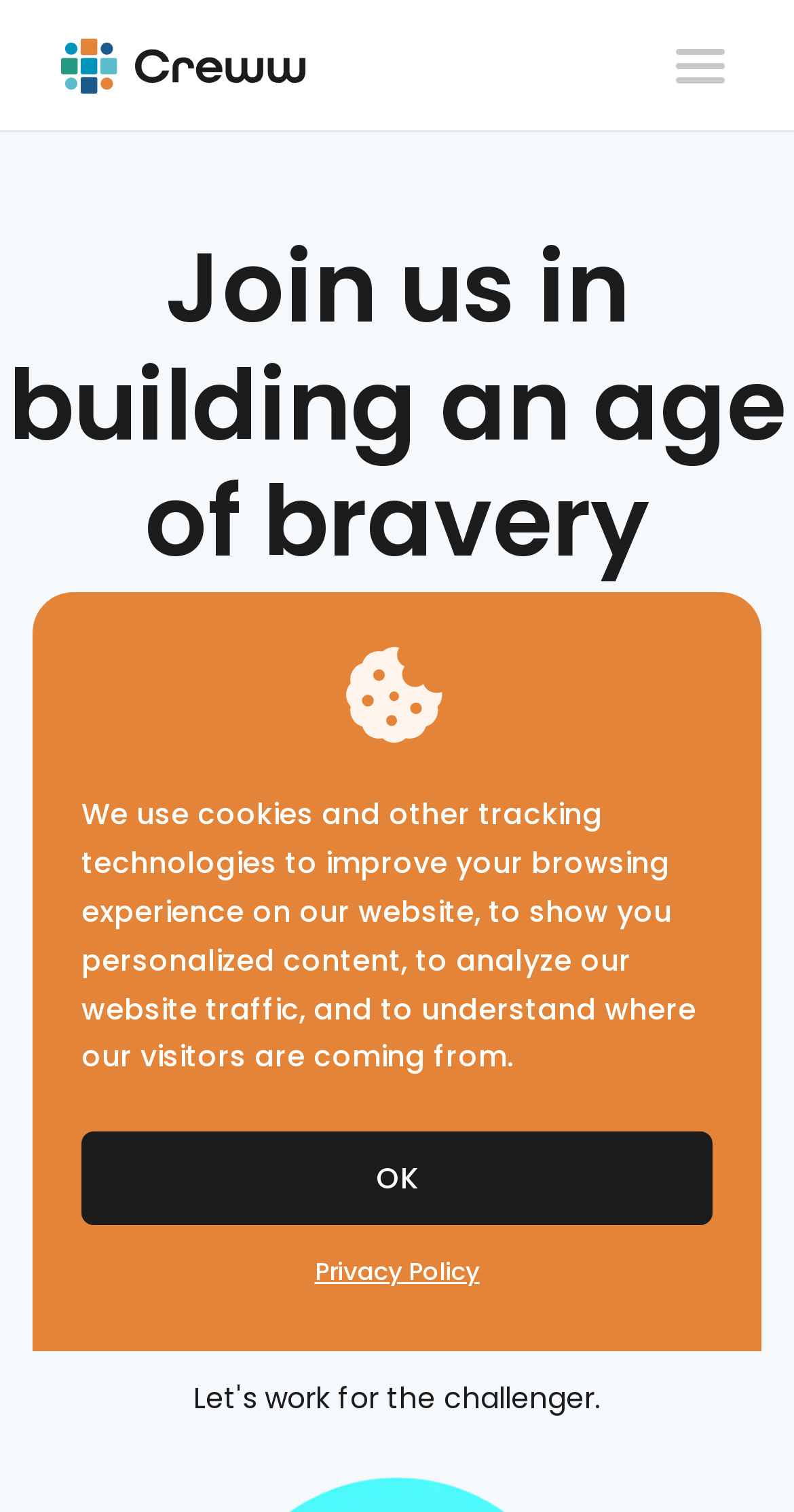Construct a thorough caption encompassing all aspects of the webpage.

This webpage appears to be a career or recruitment page, as it mentions "people who want to achieve something" and "people who want to grow and take on challenges". 

At the top of the page, there is a header section that spans the entire width. Within this section, there is a link with an accompanying image on the left side, and a button on the right side. 

Below the header section, there is a prominent heading that reads "Join us in building an age of bravery", which takes up most of the page's width. 

Further down, there is another heading that says "Our Values", which is positioned near the top-left corner of the page. 

On the lower half of the page, there is a section that appears to be a list or a description of the company's values, with a title "Entrepreneurs First" positioned near the top-left corner of this section. 

Near the bottom of the page, there is a notice about the use of cookies and tracking technologies, which spans most of the page's width. Below this notice, there are two buttons: an "OK" button on the left side and a "Privacy Policy" link on the right side.